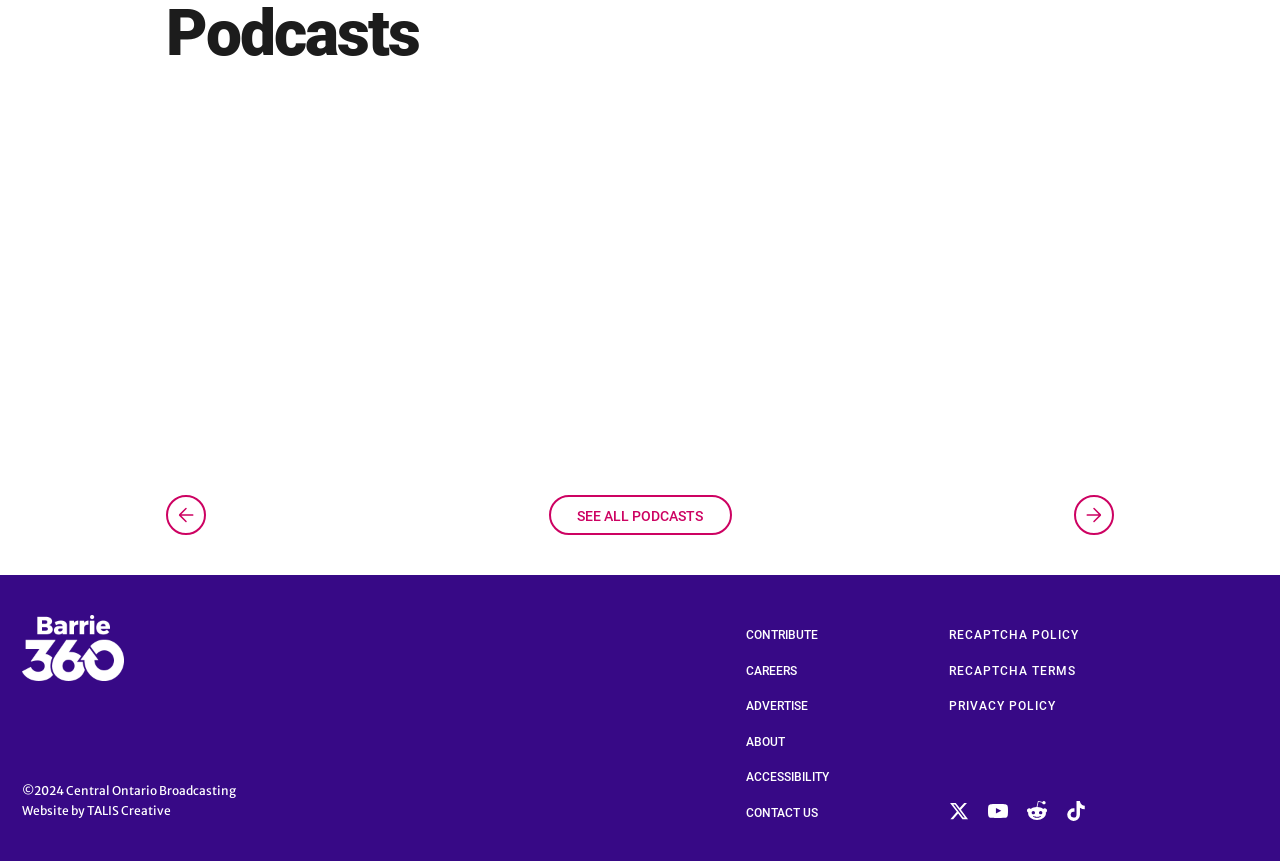Locate the bounding box coordinates of the element to click to perform the following action: 'check RECAPTCHA POLICY'. The coordinates should be given as four float values between 0 and 1, in the form of [left, top, right, bottom].

[0.741, 0.725, 0.843, 0.746]